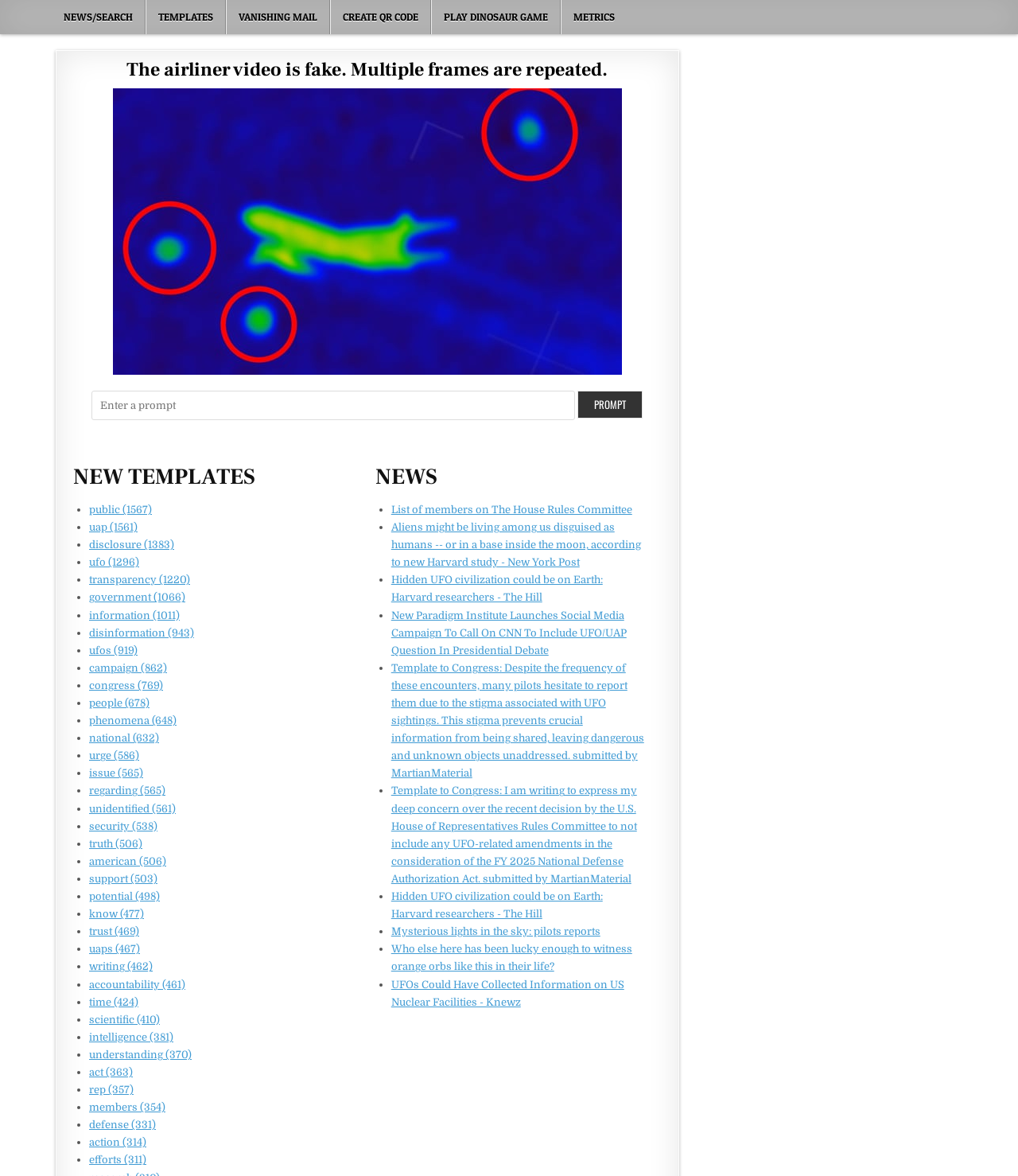Is the image above or below the header?
Refer to the image and provide a one-word or short phrase answer.

Below